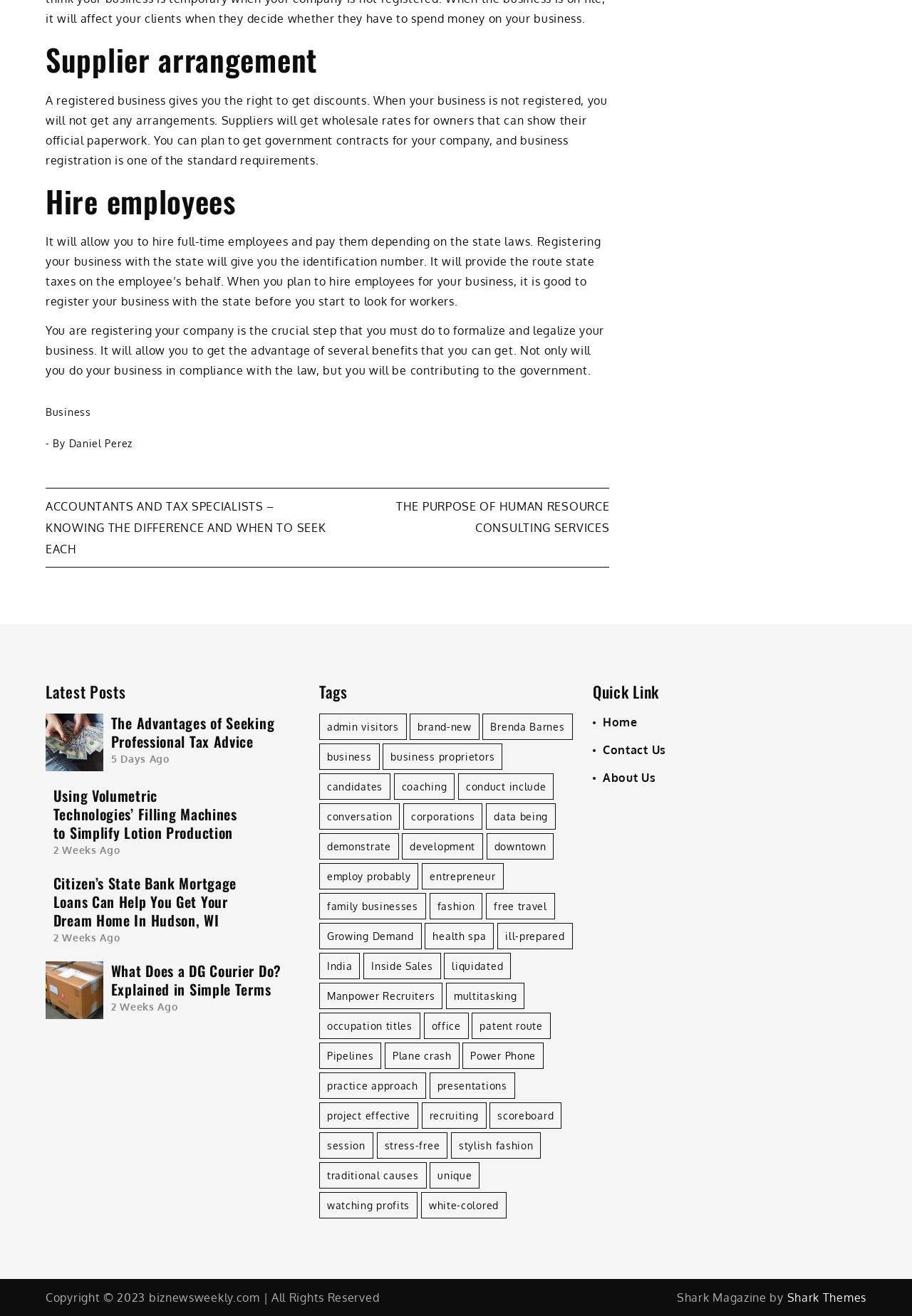Using the provided description: "2 weeks ago", find the bounding box coordinates of the corresponding UI element. The output should be four float numbers between 0 and 1, in the format [left, top, right, bottom].

[0.058, 0.641, 0.132, 0.65]